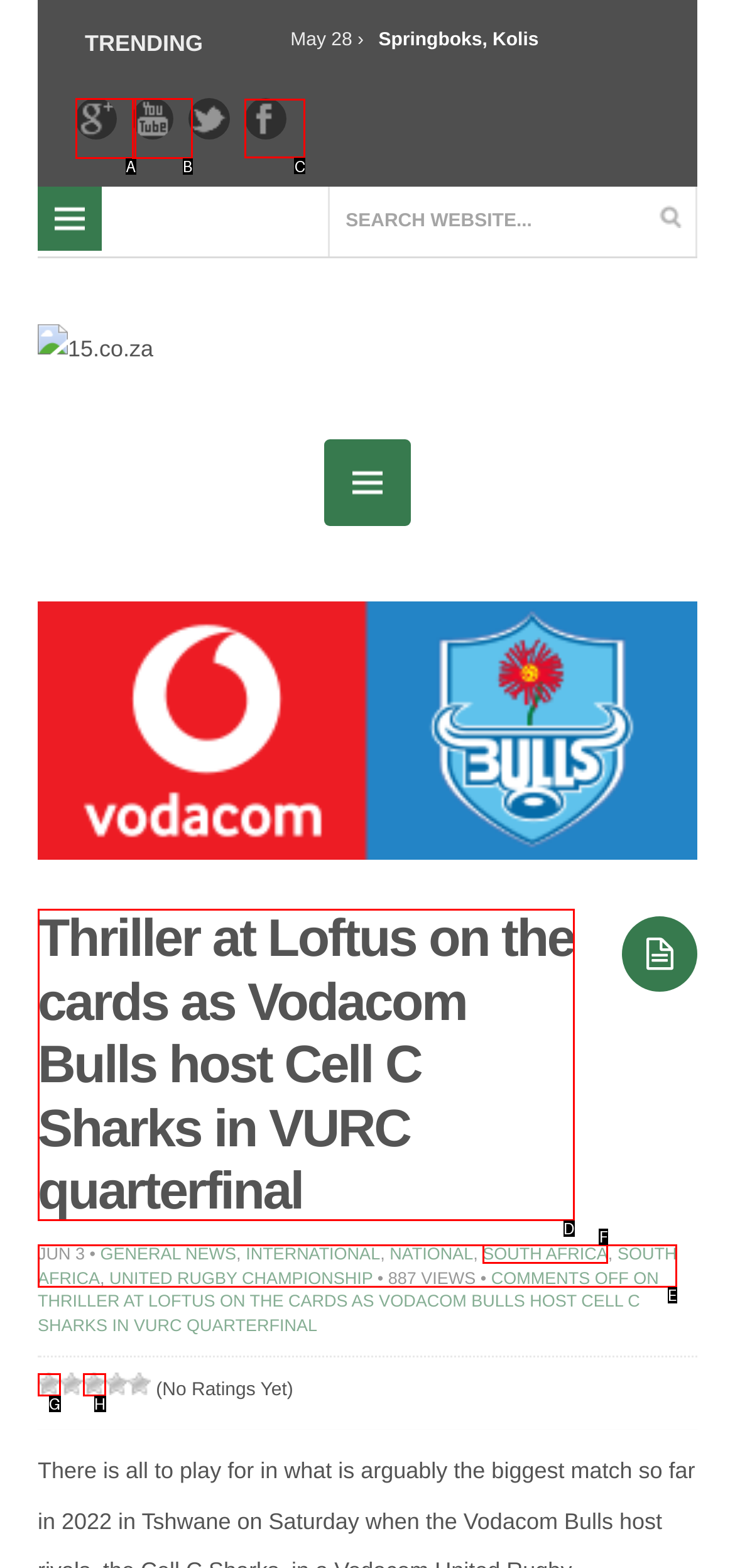Identify the letter of the UI element I need to click to carry out the following instruction: Click on the Facebook link

C